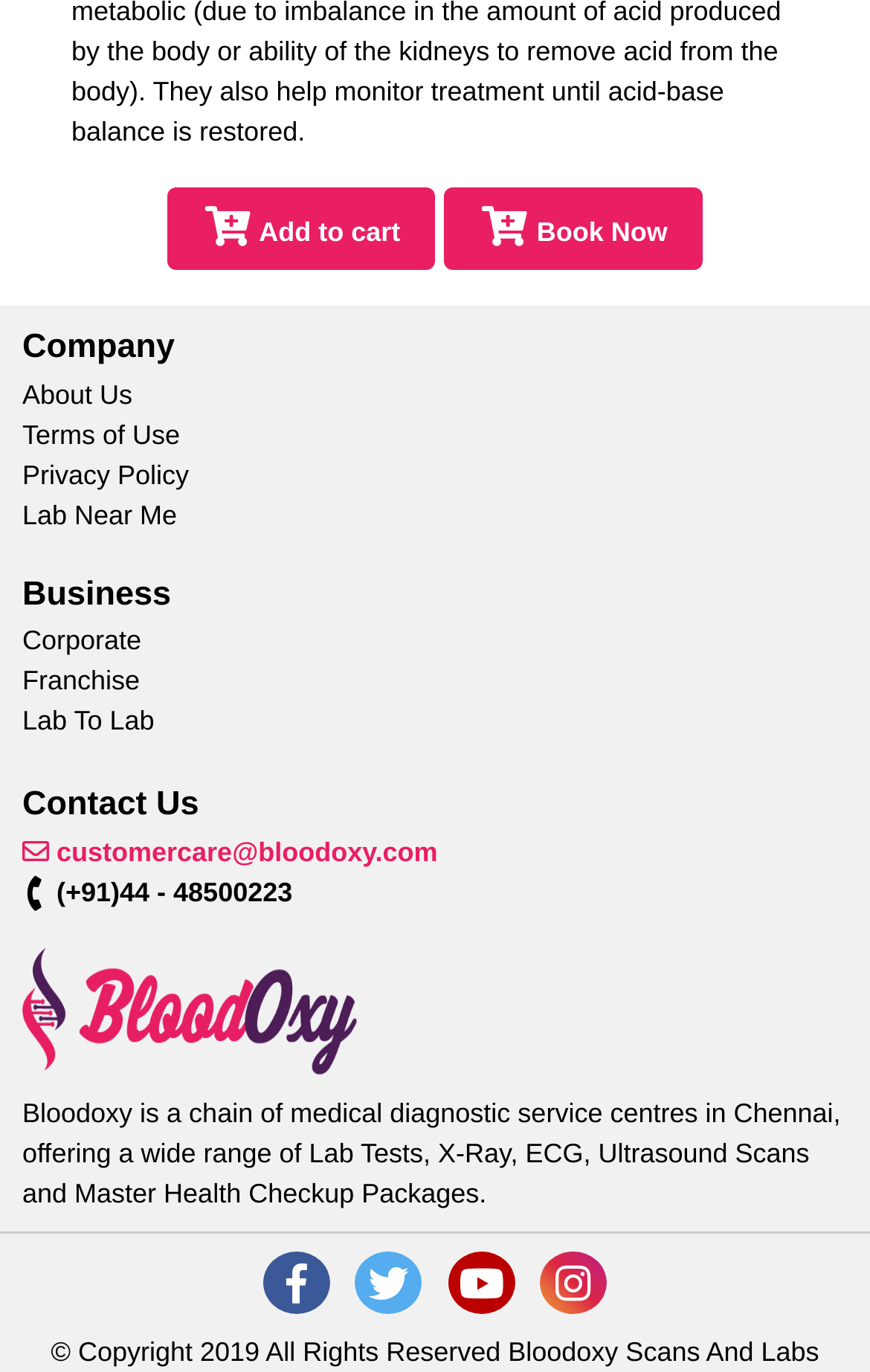Please locate the bounding box coordinates of the element that should be clicked to achieve the given instruction: "Check news".

None